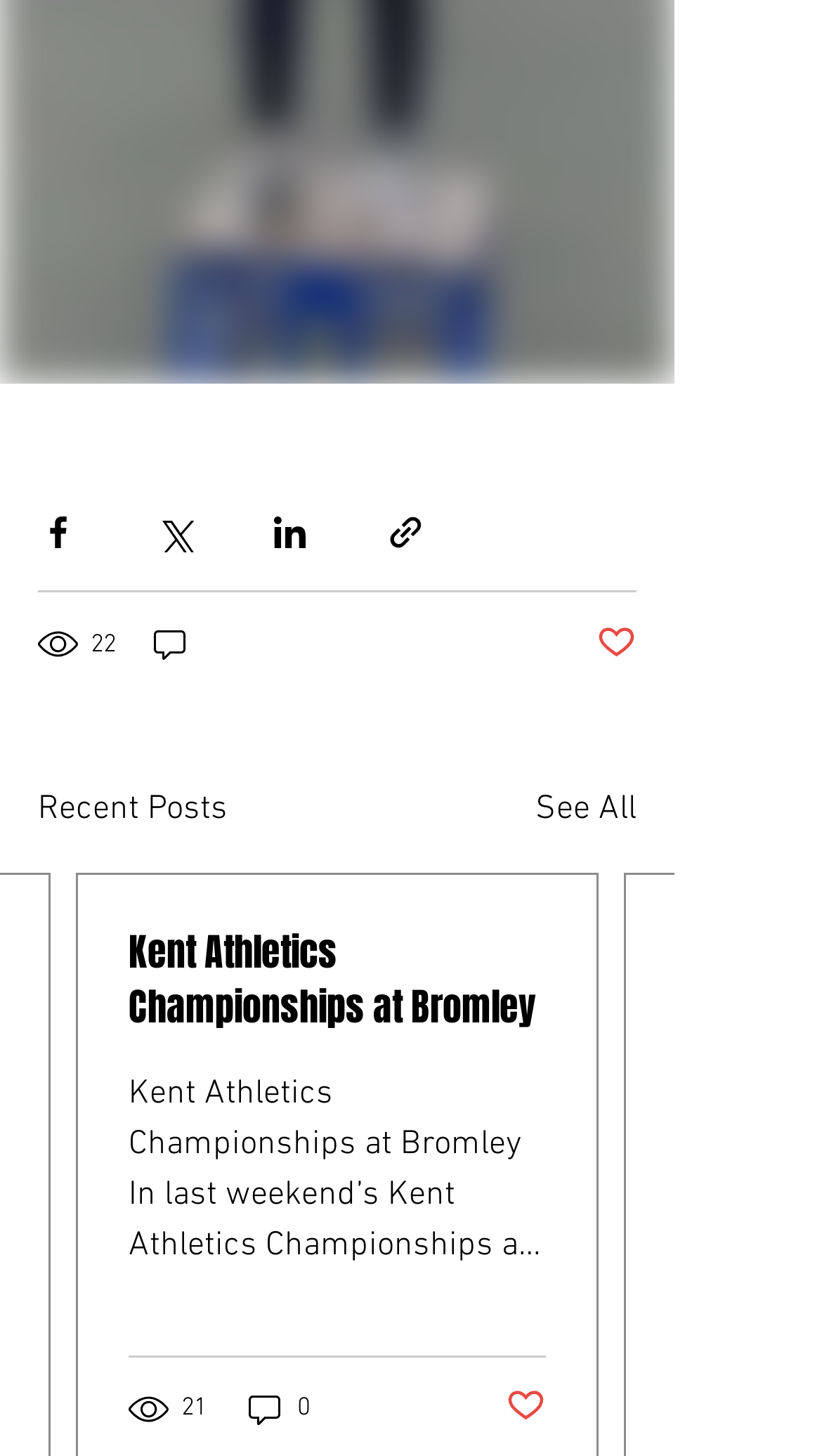Pinpoint the bounding box coordinates of the clickable area necessary to execute the following instruction: "View recent post". The coordinates should be given as four float numbers between 0 and 1, namely [left, top, right, bottom].

[0.156, 0.635, 0.664, 0.71]